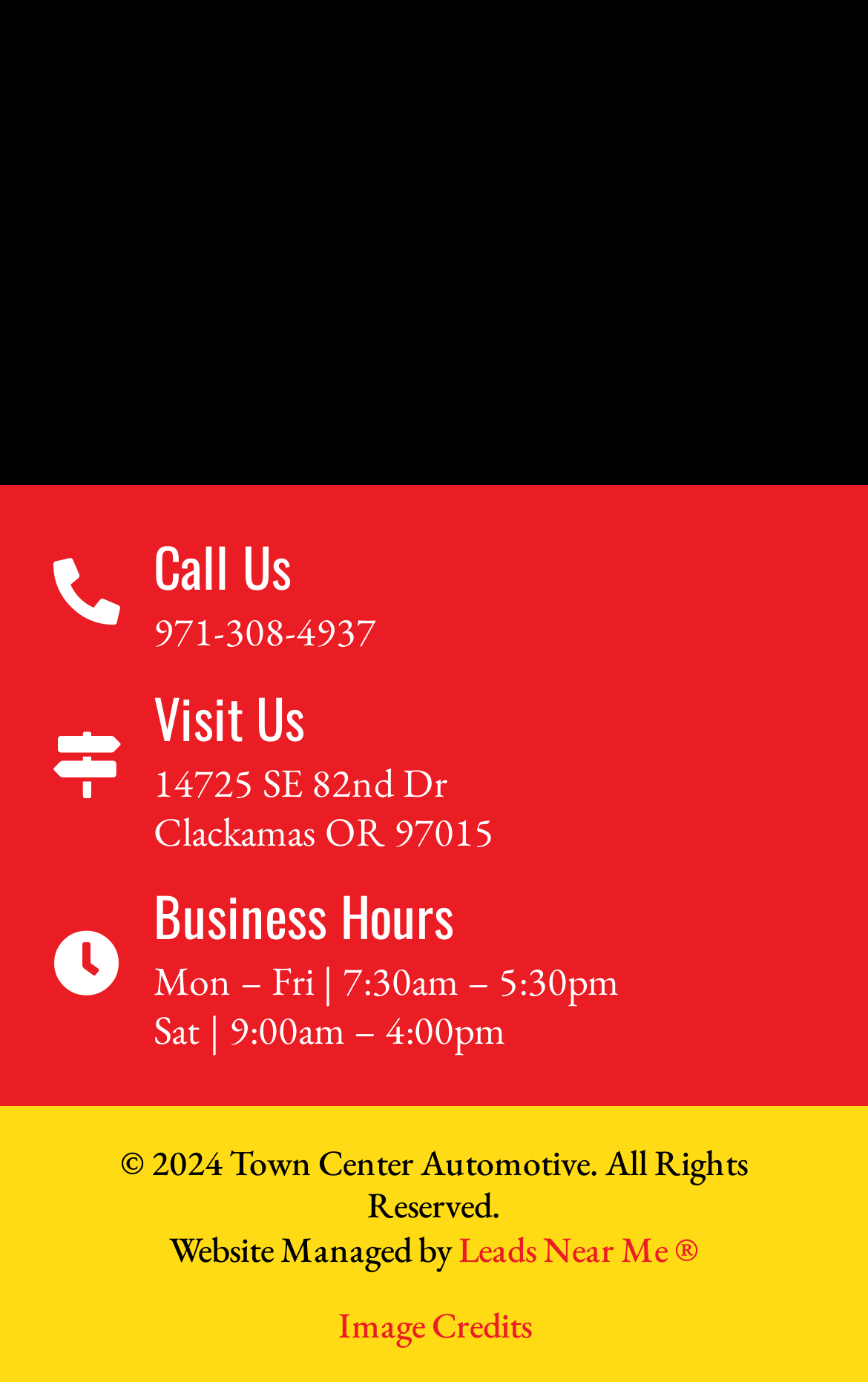Please answer the following question using a single word or phrase: 
What are the business hours on Monday?

7:30am – 5:30pm